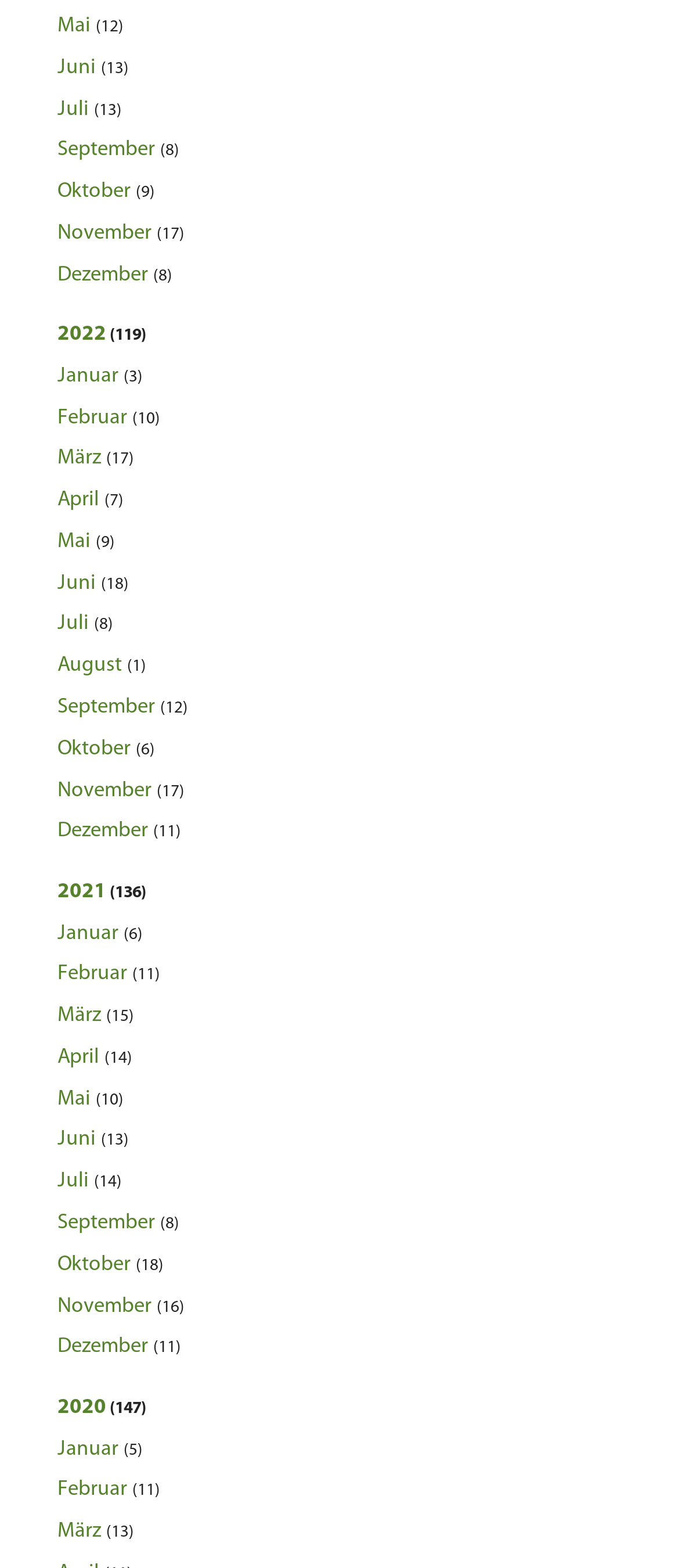Refer to the screenshot and give an in-depth answer to this question: How many months are listed?

I counted the number of links with month names, such as 'Januar', 'Februar', etc. There are 24 links in total, each representing a month.